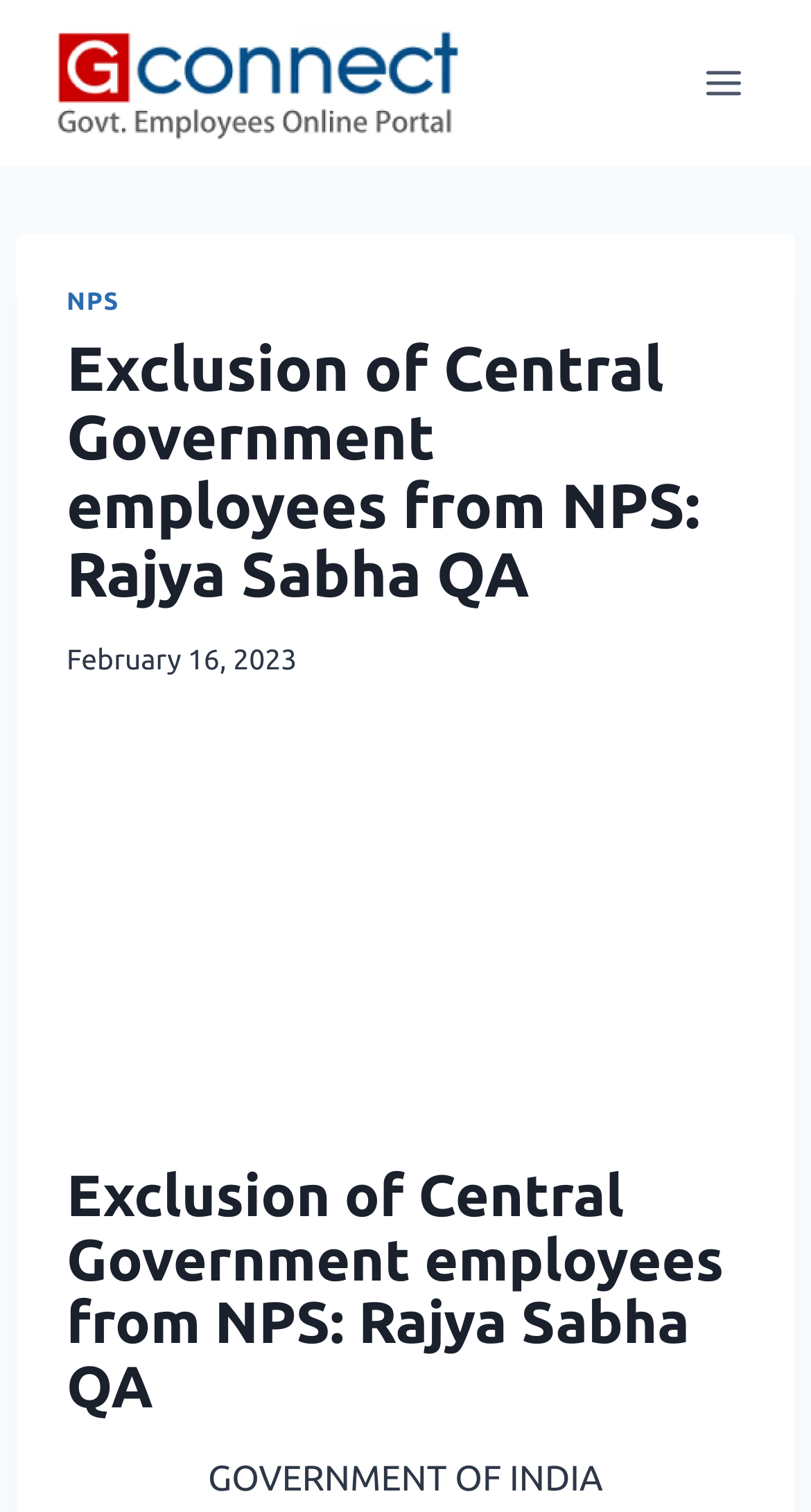Locate the UI element described by Scroll to top and provide its bounding box coordinates. Use the format (top-left x, top-left y, bottom-right x, bottom-right y) with all values as floating point numbers between 0 and 1.

[0.886, 0.893, 0.974, 0.94]